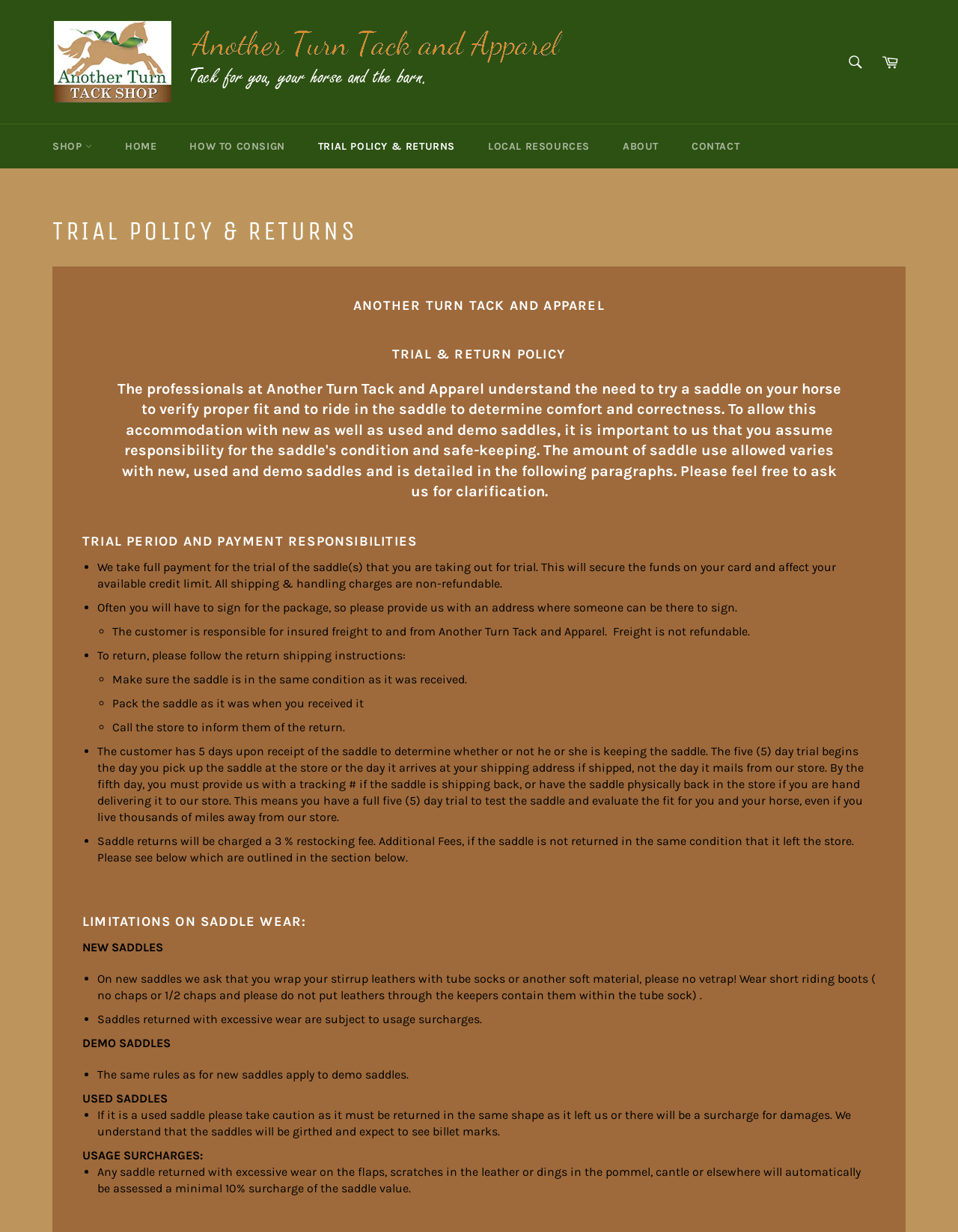Extract the top-level heading from the webpage and provide its text.

TRIAL POLICY & RETURNS